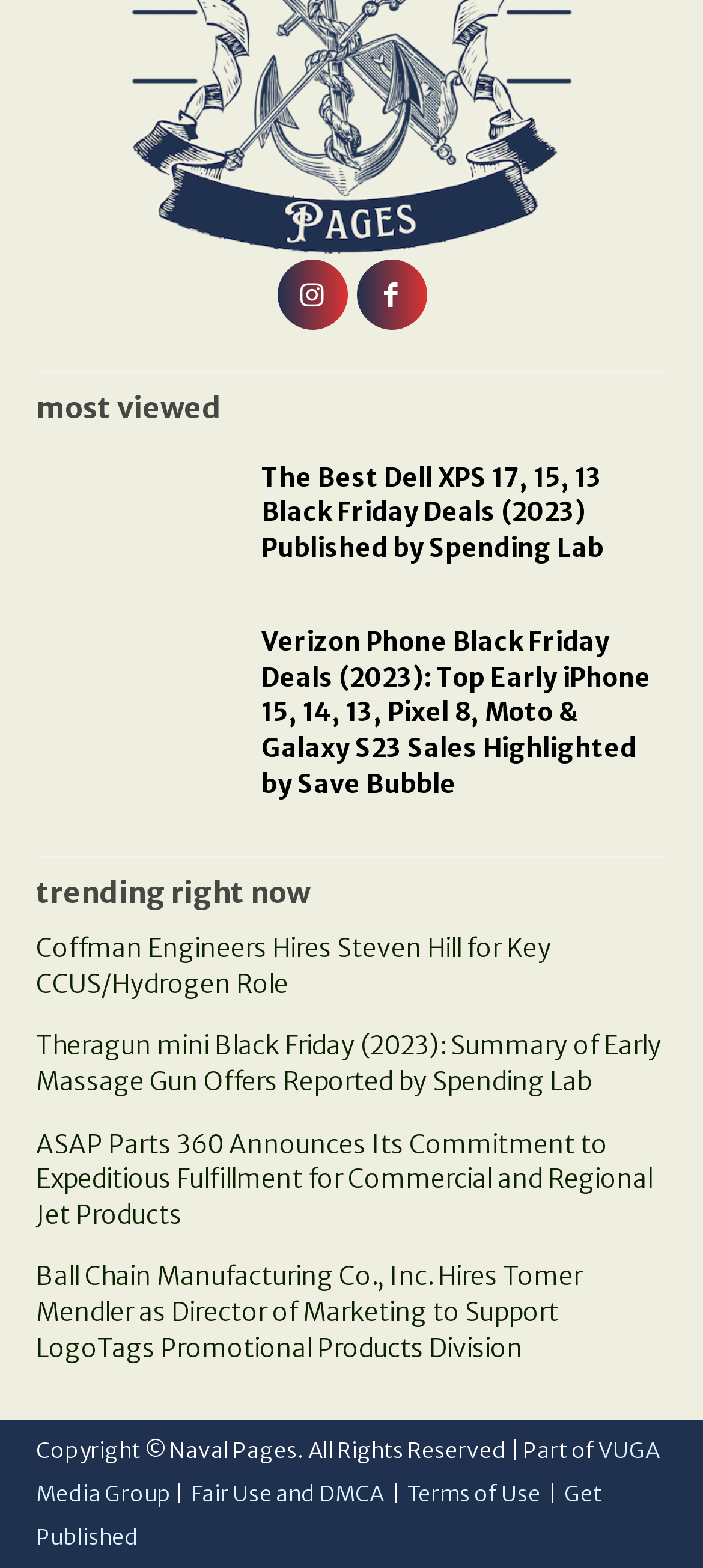Please determine the bounding box coordinates of the element to click on in order to accomplish the following task: "View the best Dell XPS 17, 15, 13 Black Friday deals". Ensure the coordinates are four float numbers ranging from 0 to 1, i.e., [left, top, right, bottom].

[0.051, 0.279, 0.321, 0.376]